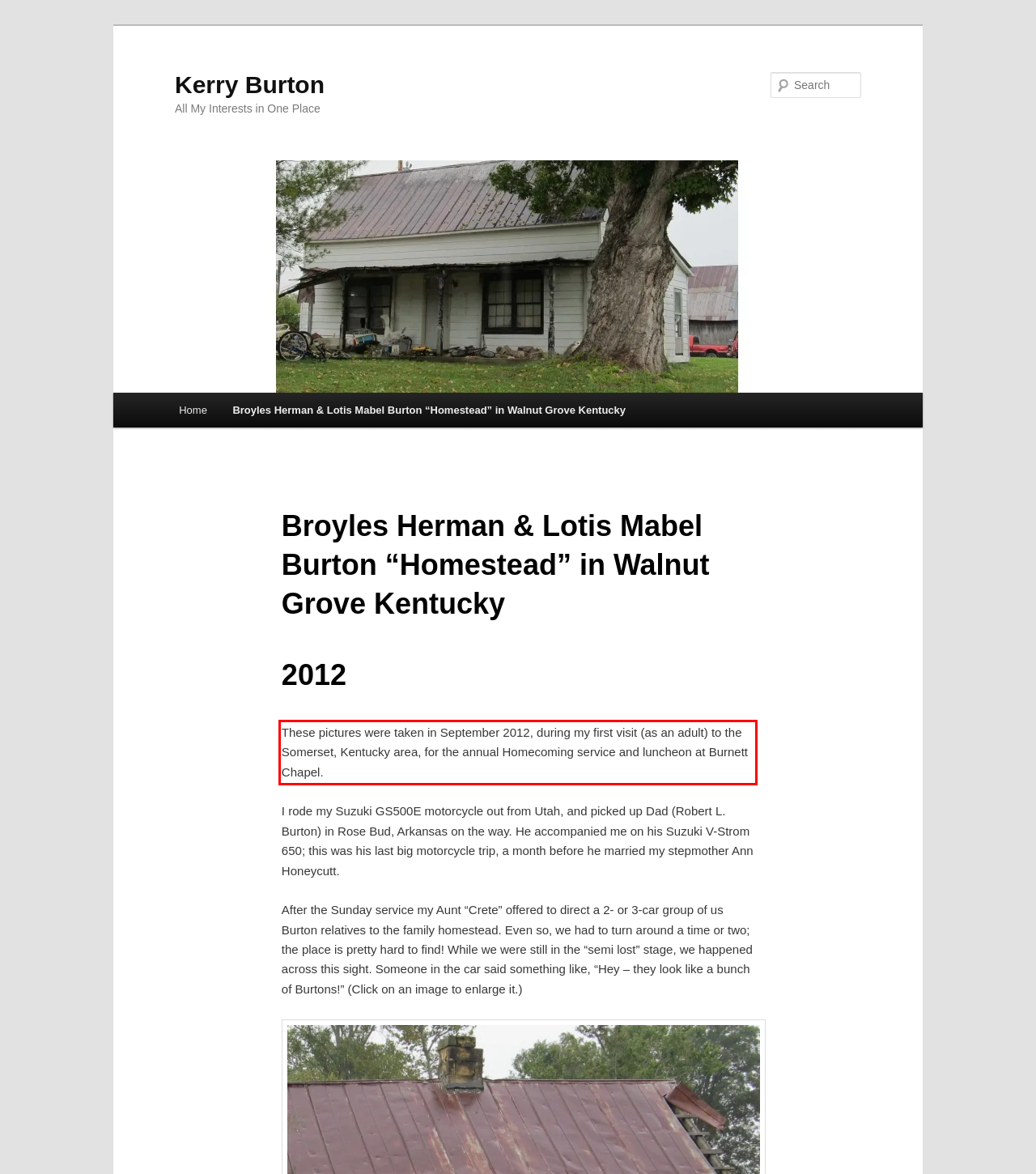Please use OCR to extract the text content from the red bounding box in the provided webpage screenshot.

These pictures were taken in September 2012, during my first visit (as an adult) to the Somerset, Kentucky area, for the annual Homecoming service and luncheon at Burnett Chapel.